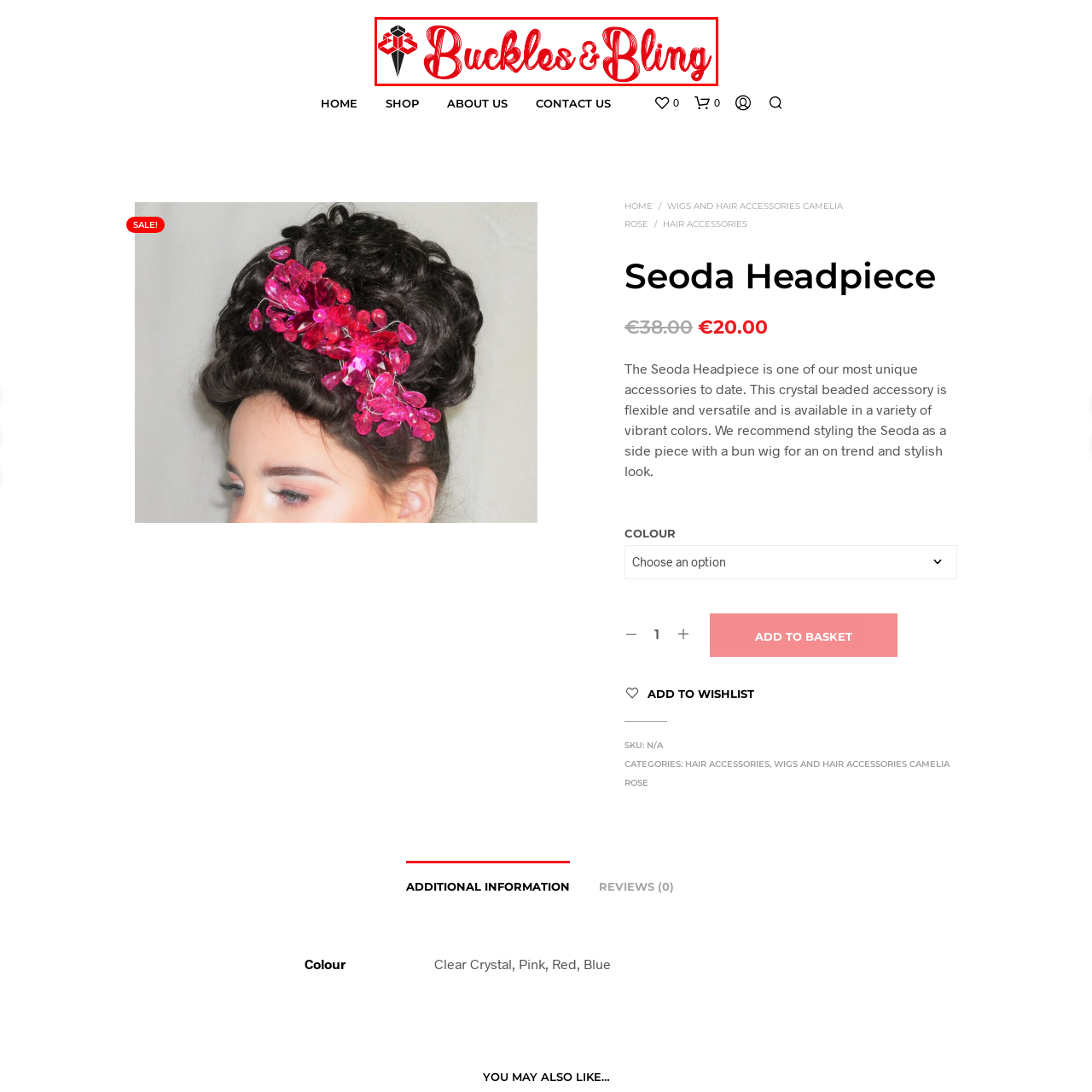View the image inside the red box and answer the question briefly with a word or phrase:
What does the graphic icon likely symbolize?

Creative flair